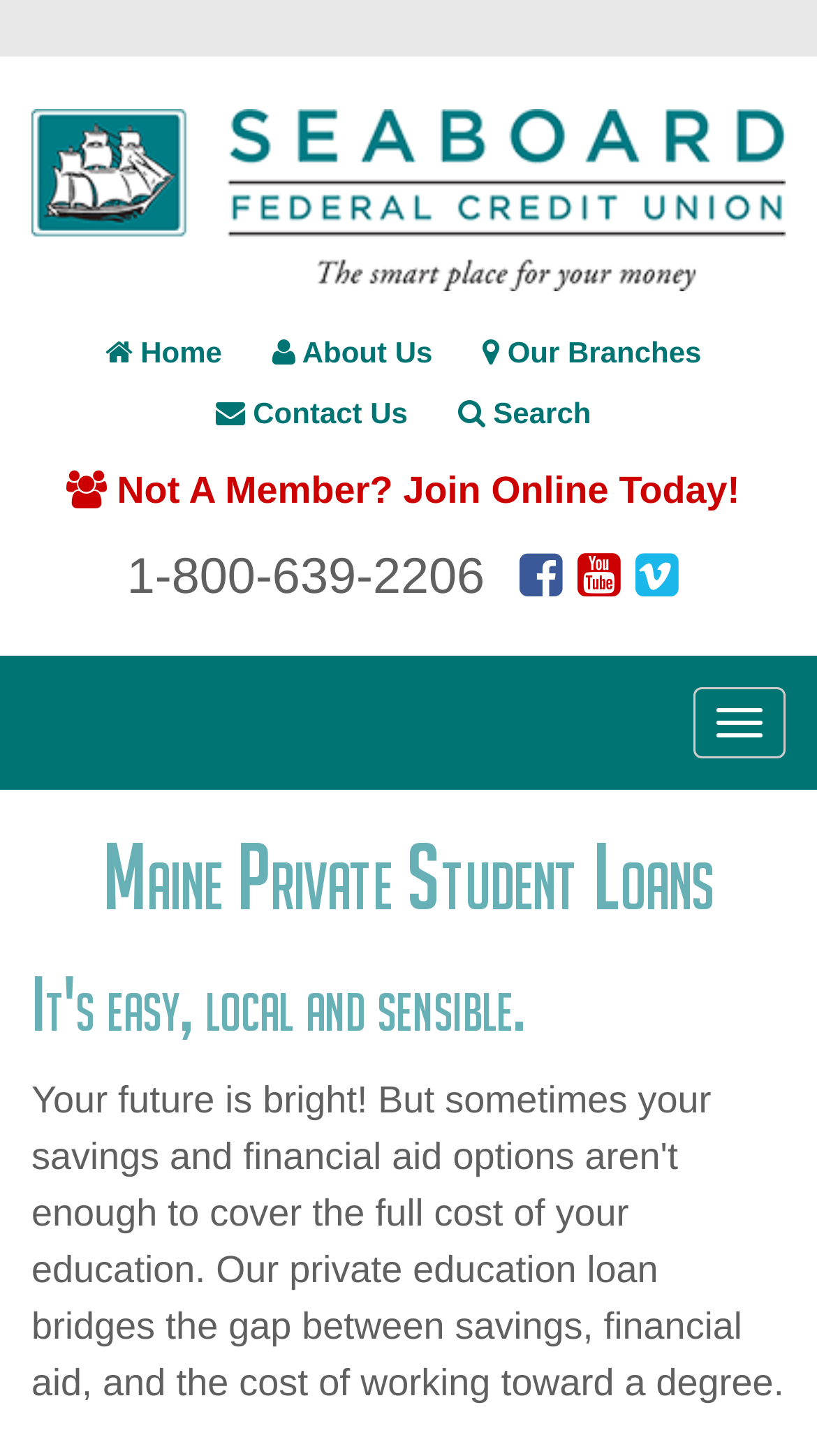What is the phone number to contact the credit union?
Using the image, give a concise answer in the form of a single word or short phrase.

1-800-639-2206